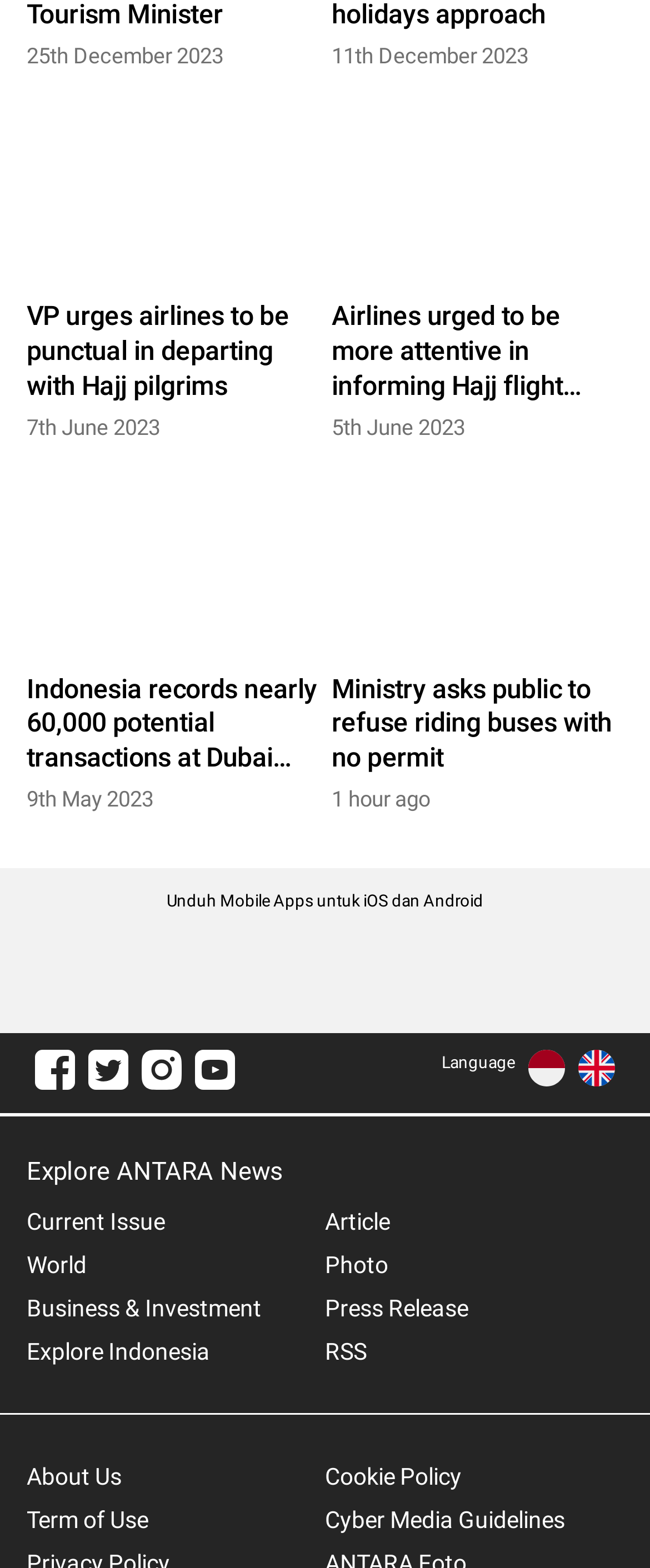Locate the bounding box coordinates of the element to click to perform the following action: 'Follow ANTARA News on Facebook'. The coordinates should be given as four float values between 0 and 1, in the form of [left, top, right, bottom].

[0.054, 0.67, 0.115, 0.7]